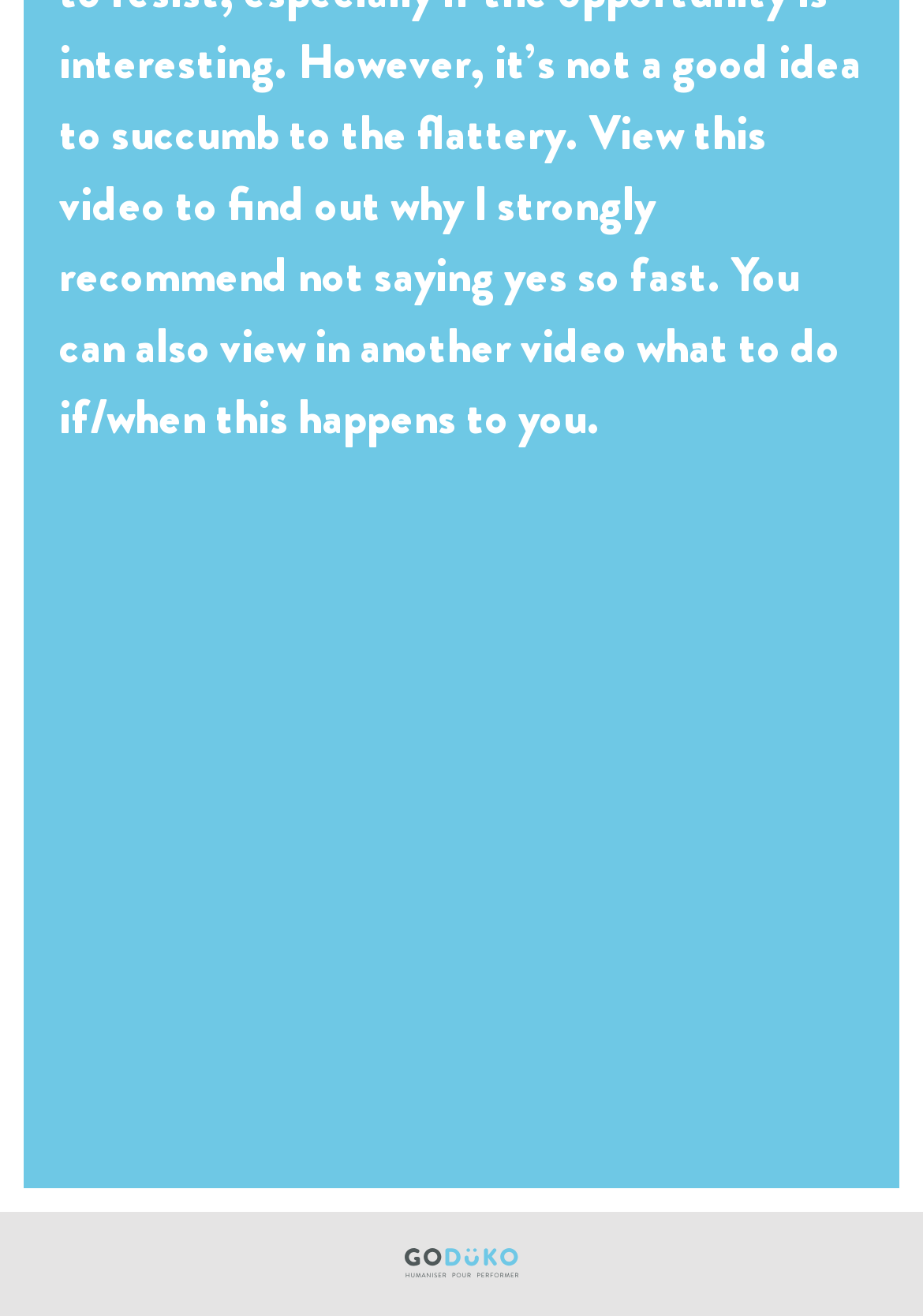Given the element description, predict the bounding box coordinates in the format (top-left x, top-left y, bottom-right x, bottom-right y). Make sure all values are between 0 and 1. Here is the element description: alt="GODUKO Logo"

[0.438, 0.939, 0.562, 0.982]